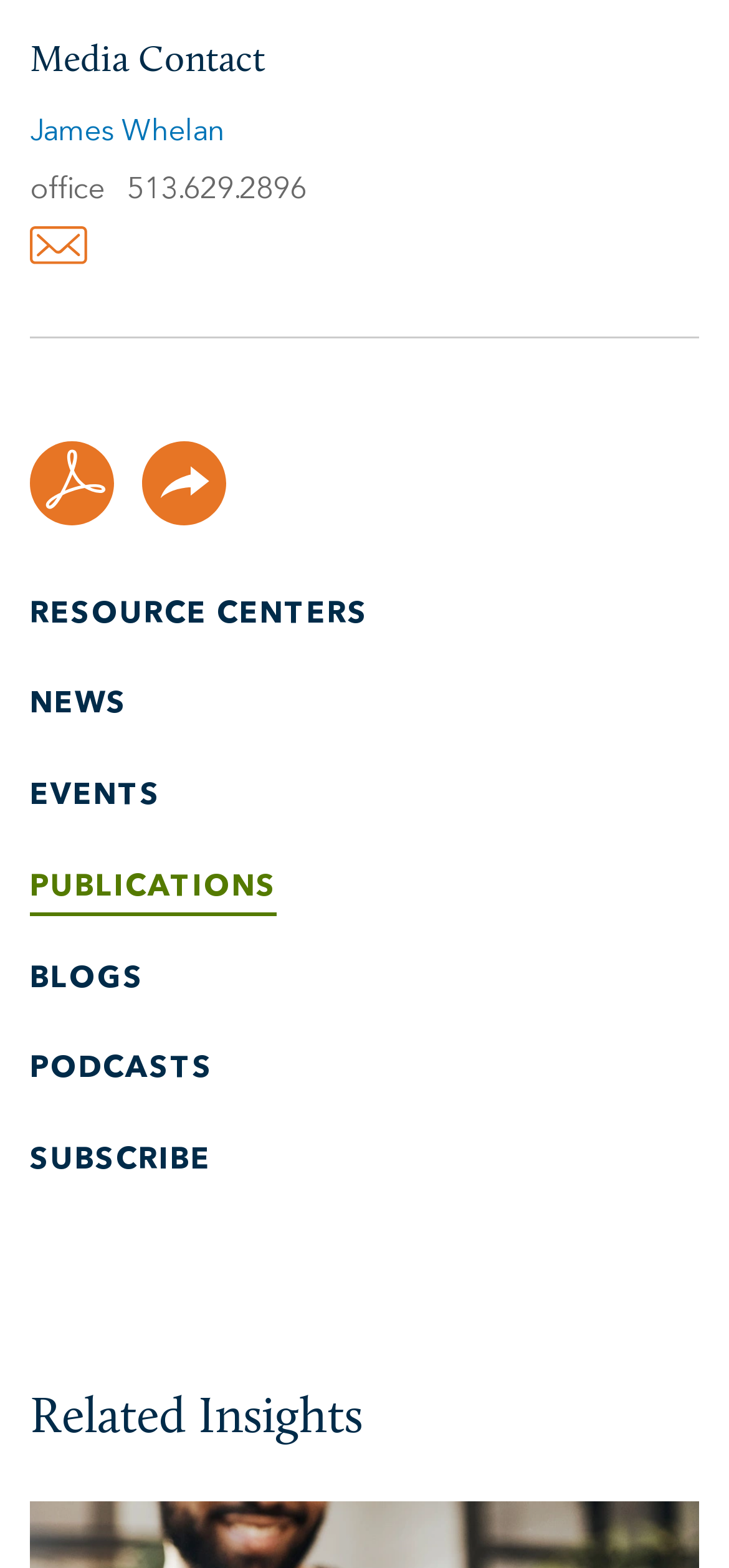What is the last section on the webpage?
Please give a detailed and elaborate explanation in response to the question.

I found the last section on the webpage by looking at the elements with the type 'heading' and finding the one with the text 'Related Insights' that has the largest y2 coordinate.